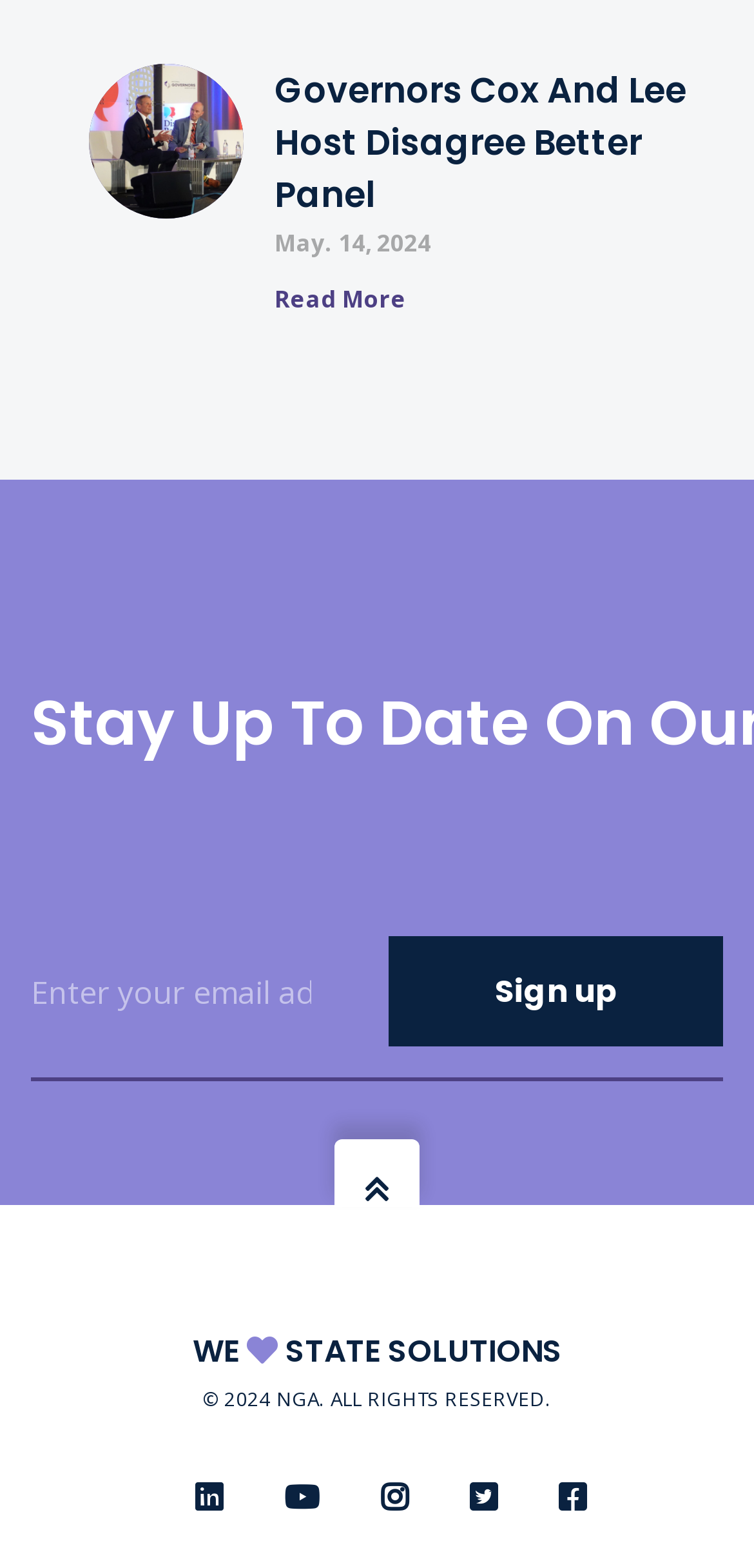How many social media links are there? Refer to the image and provide a one-word or short phrase answer.

5